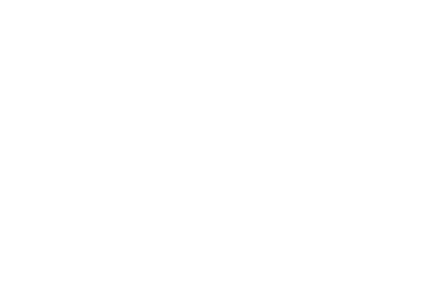What is Jeffery Chan's title?
Answer the question with a detailed explanation, including all necessary information.

The image shows Jeffery Chan as a Senior Director specializing in Litigation, indicating that he holds a senior position within the law firm.